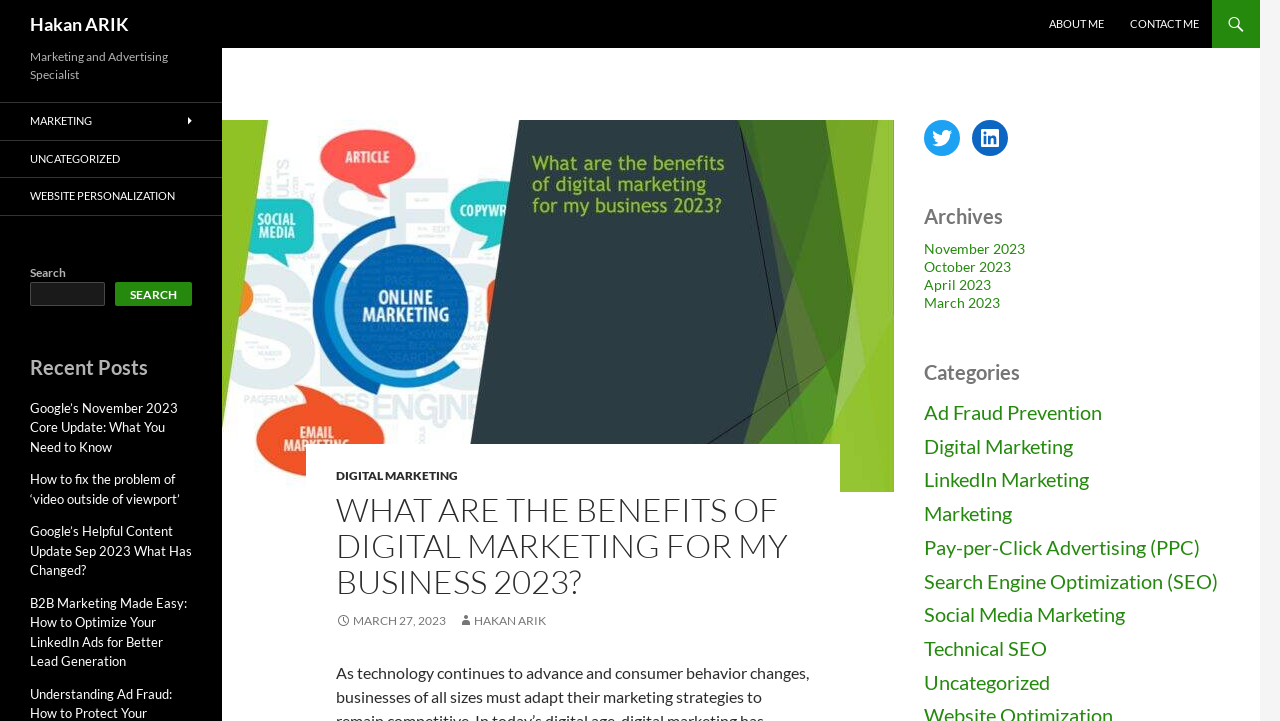Identify the bounding box coordinates of the region I need to click to complete this instruction: "Visit the LinkedIn page".

[0.759, 0.166, 0.788, 0.216]